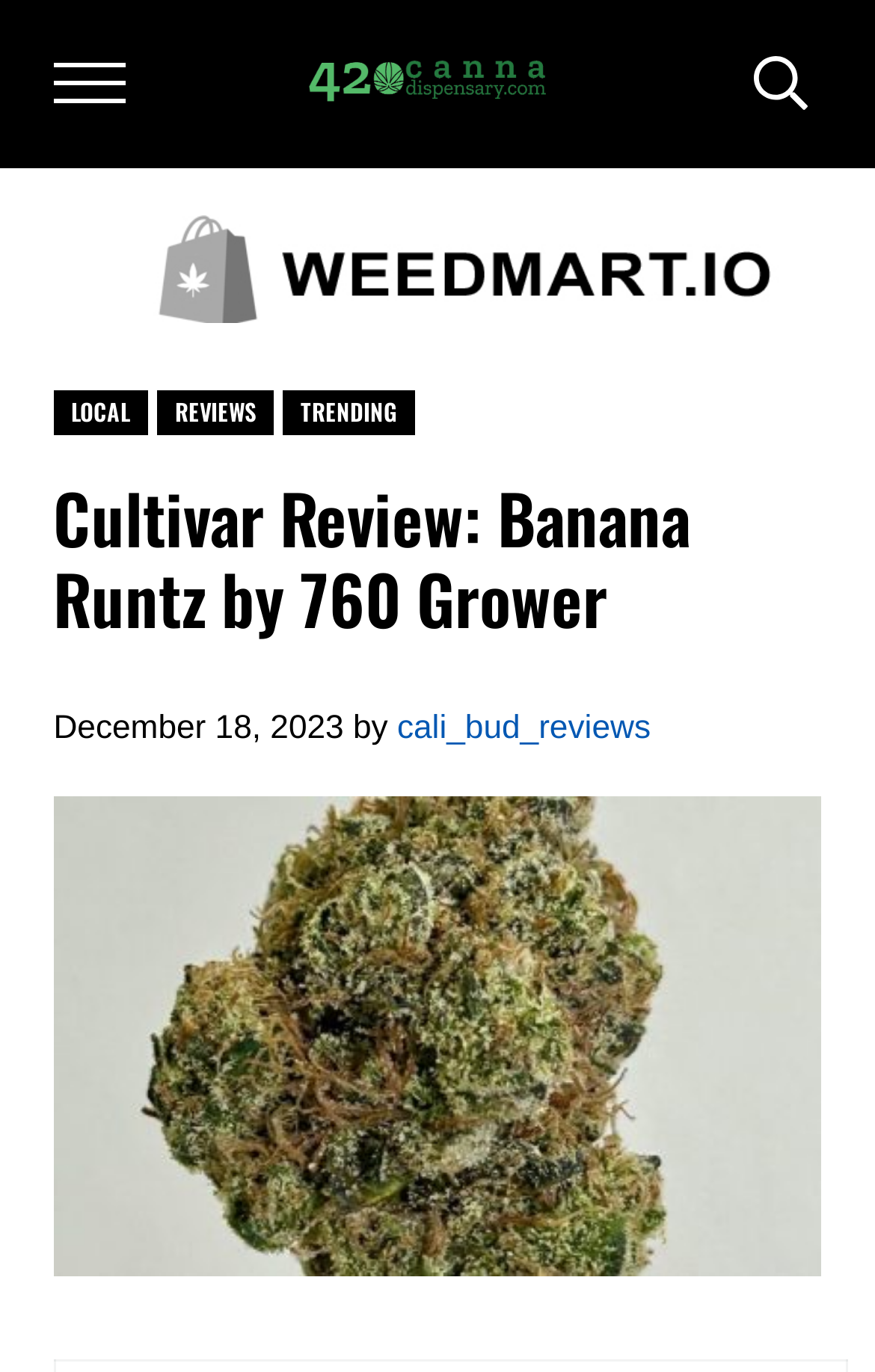Provide the bounding box coordinates, formatted as (top-left x, top-left y, bottom-right x, bottom-right y), with all values being floating point numbers between 0 and 1. Identify the bounding box of the UI element that matches the description: Header Search

[0.847, 0.022, 0.939, 0.1]